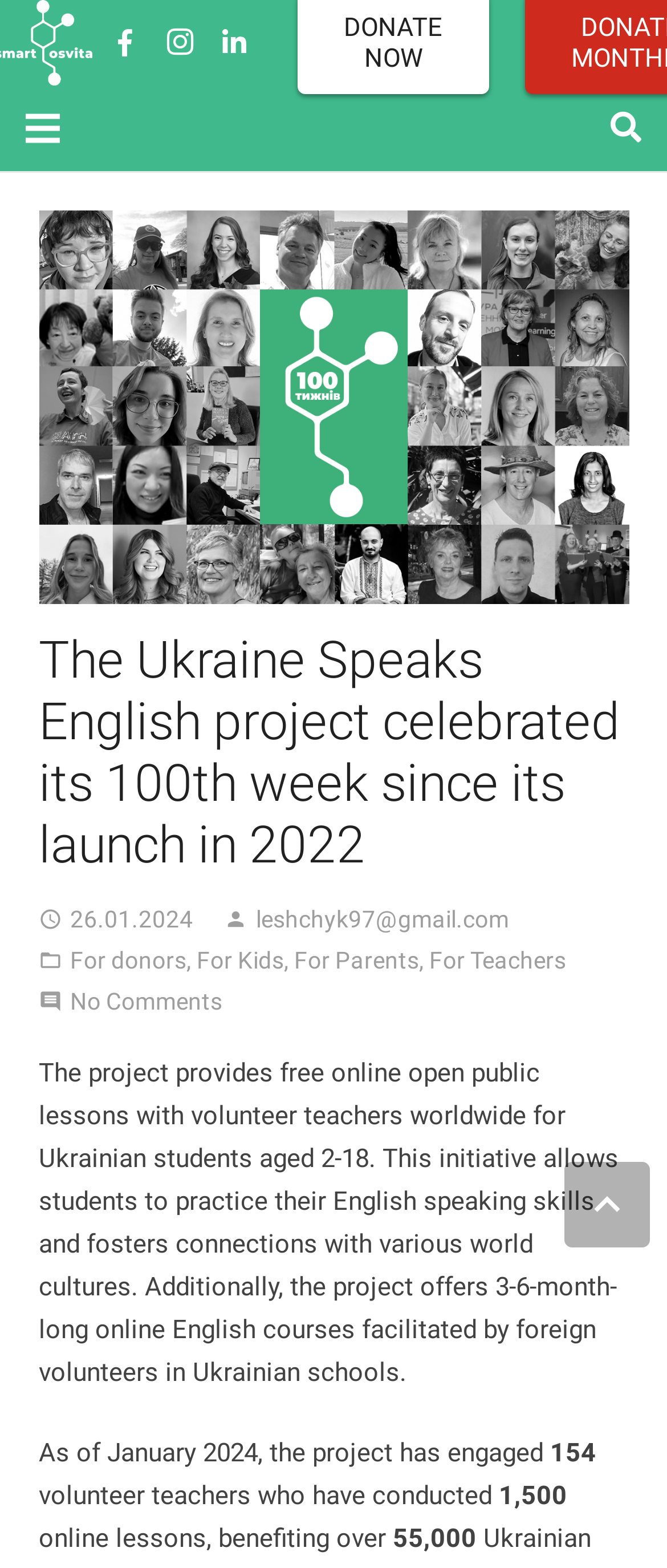Show the bounding box coordinates for the HTML element described as: "For donors".

[0.105, 0.603, 0.279, 0.621]